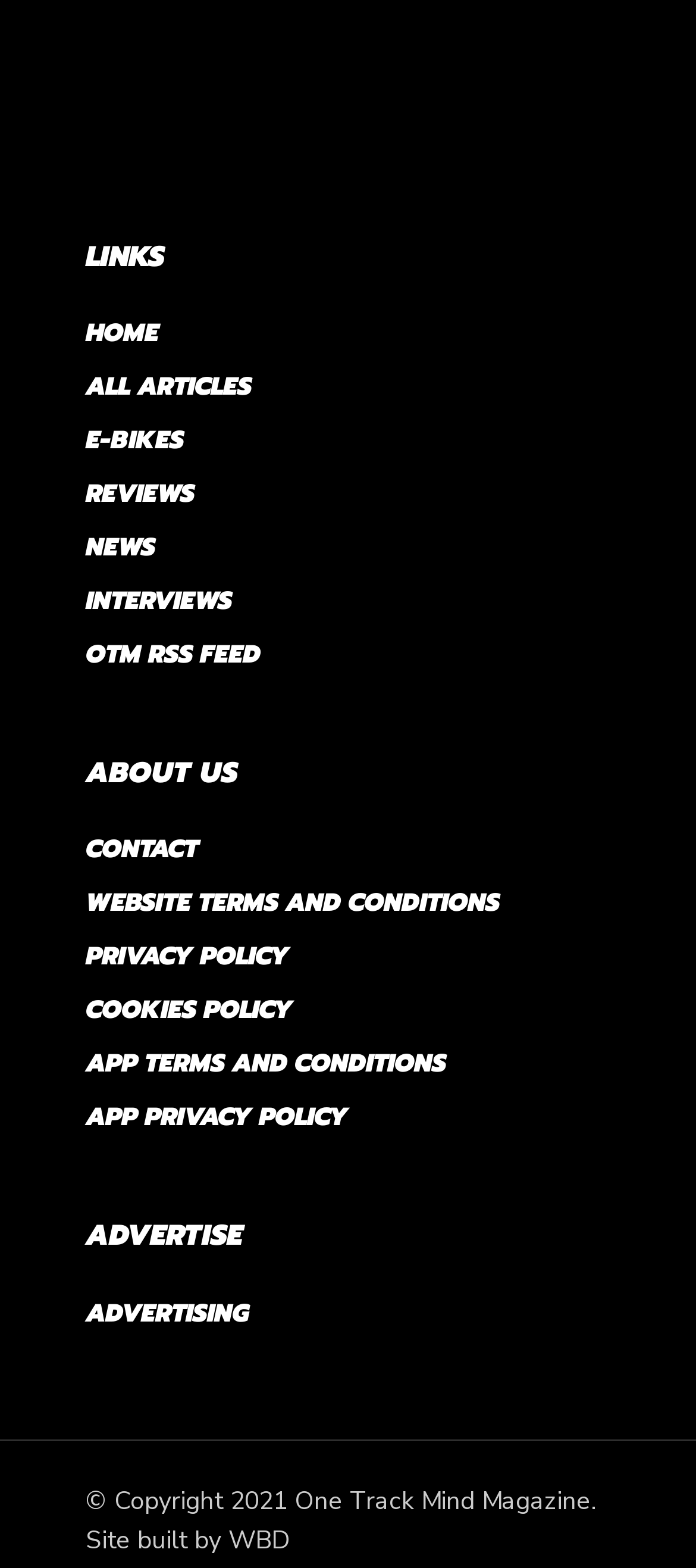Identify the bounding box for the described UI element: "Cookies Policy".

[0.123, 0.632, 0.877, 0.658]